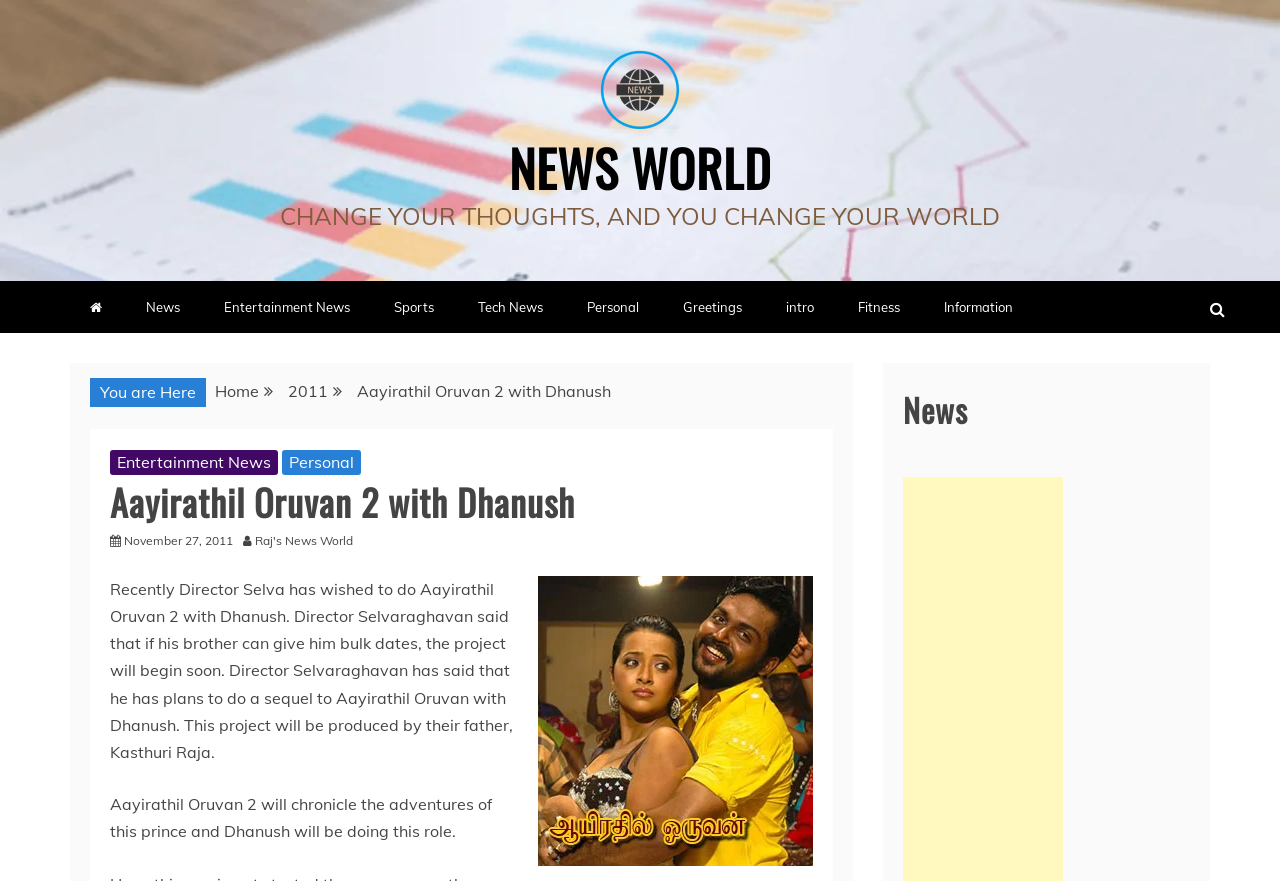From the element description: "Entertainment News", extract the bounding box coordinates of the UI element. The coordinates should be expressed as four float numbers between 0 and 1, in the order [left, top, right, bottom].

[0.159, 0.319, 0.289, 0.378]